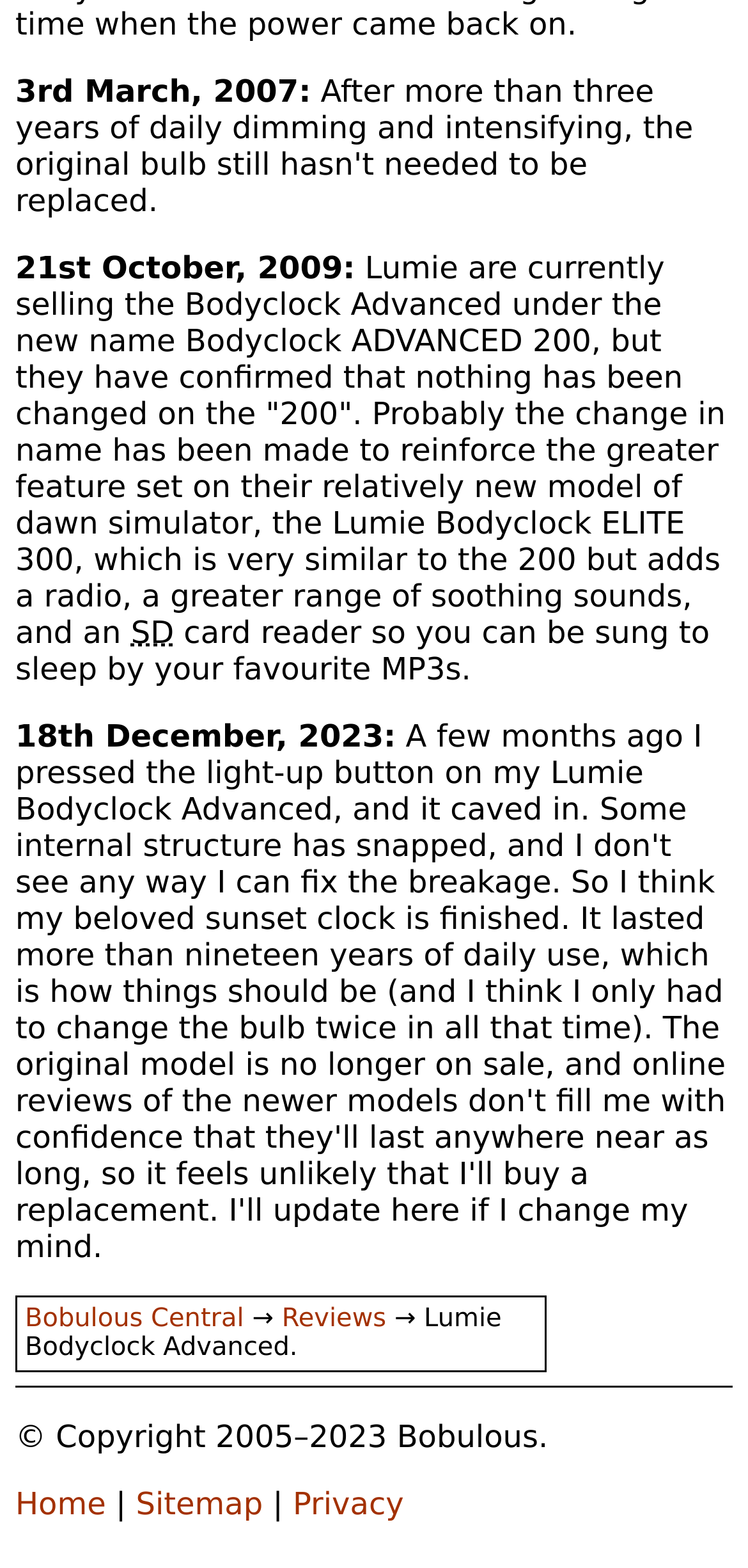Identify the bounding box for the UI element that is described as follows: "Home".

[0.021, 0.947, 0.142, 0.97]